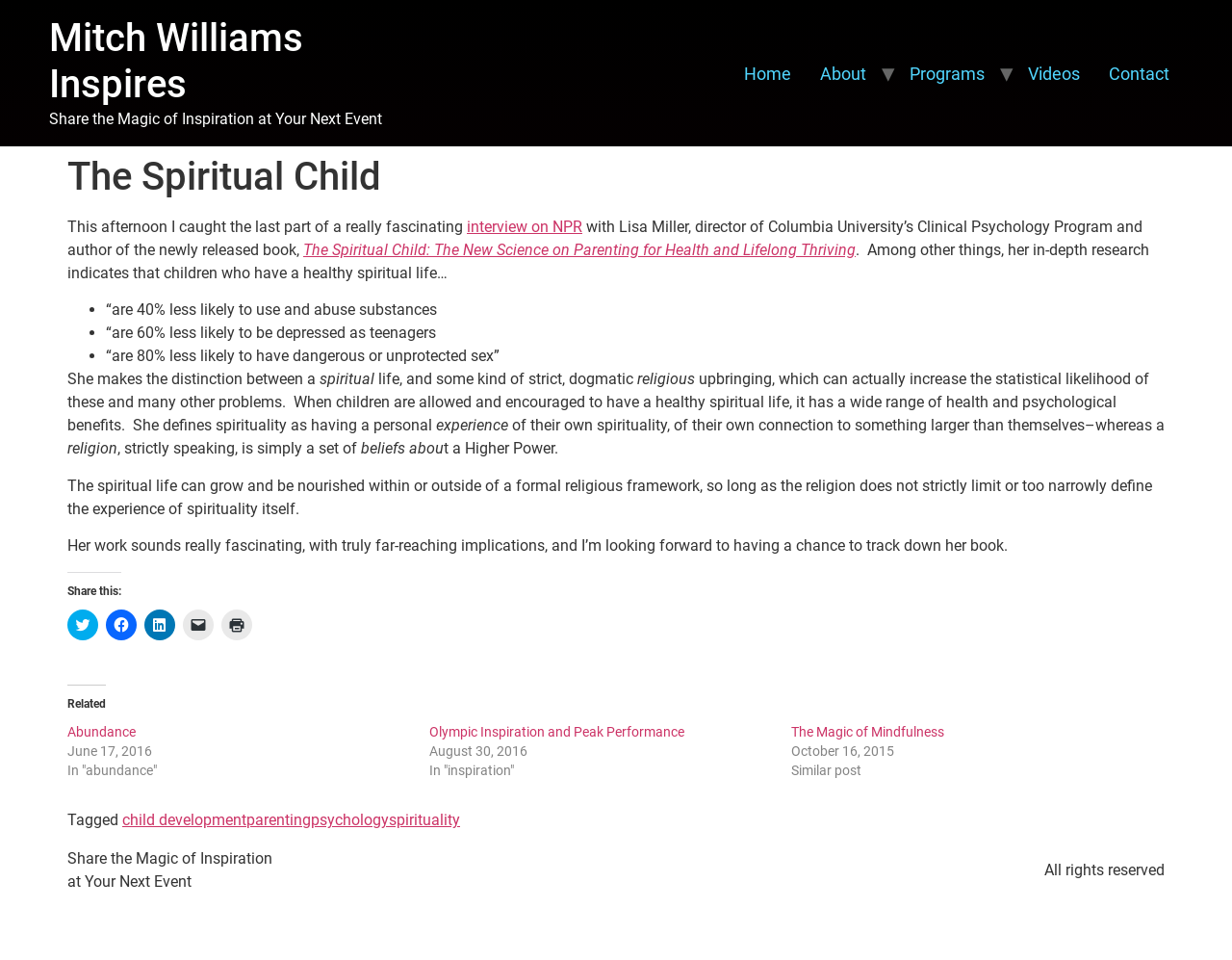How many links are provided to share the article on social media?
Answer with a single word or phrase, using the screenshot for reference.

5